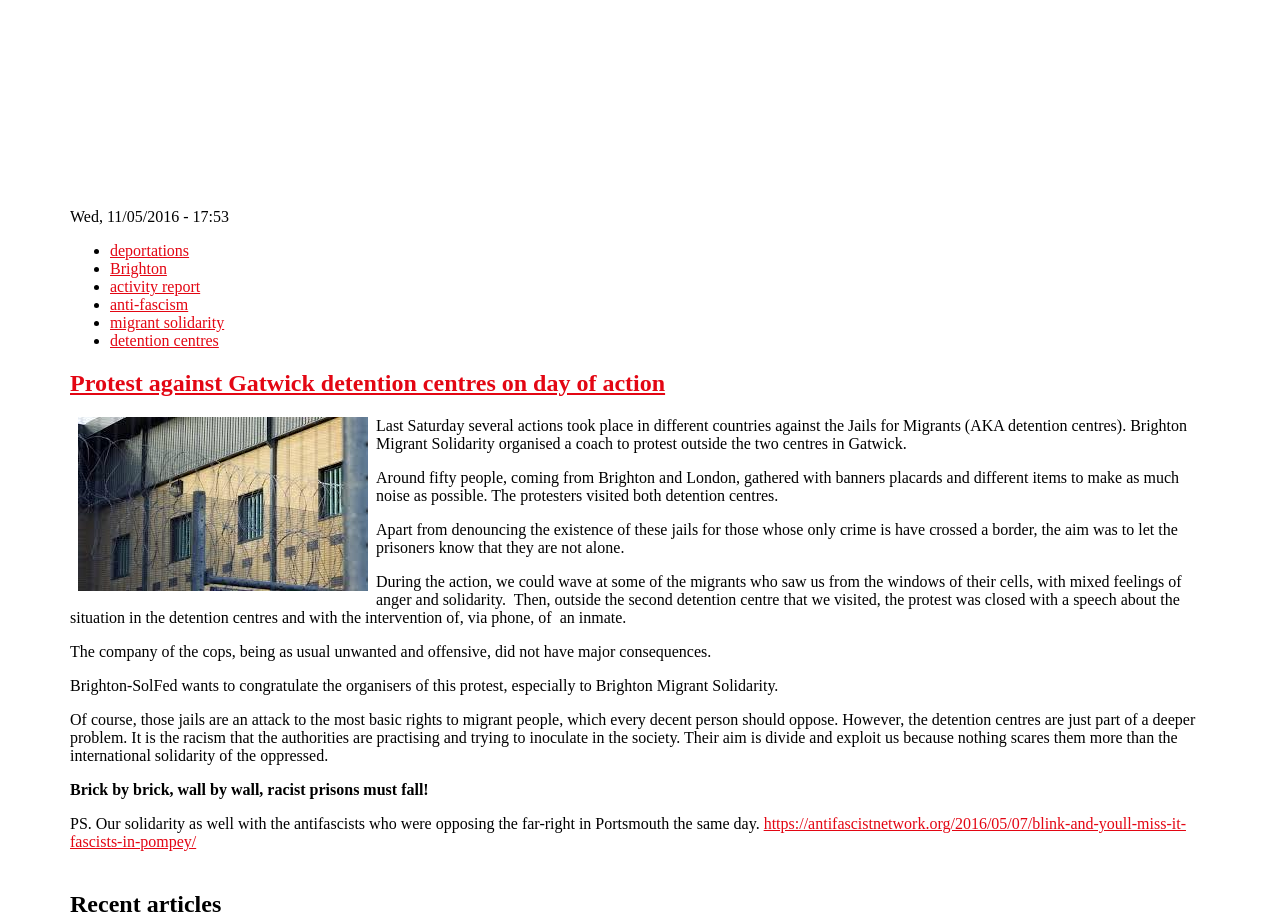Specify the bounding box coordinates of the area that needs to be clicked to achieve the following instruction: "Visit the link about deportations".

[0.086, 0.262, 0.148, 0.28]